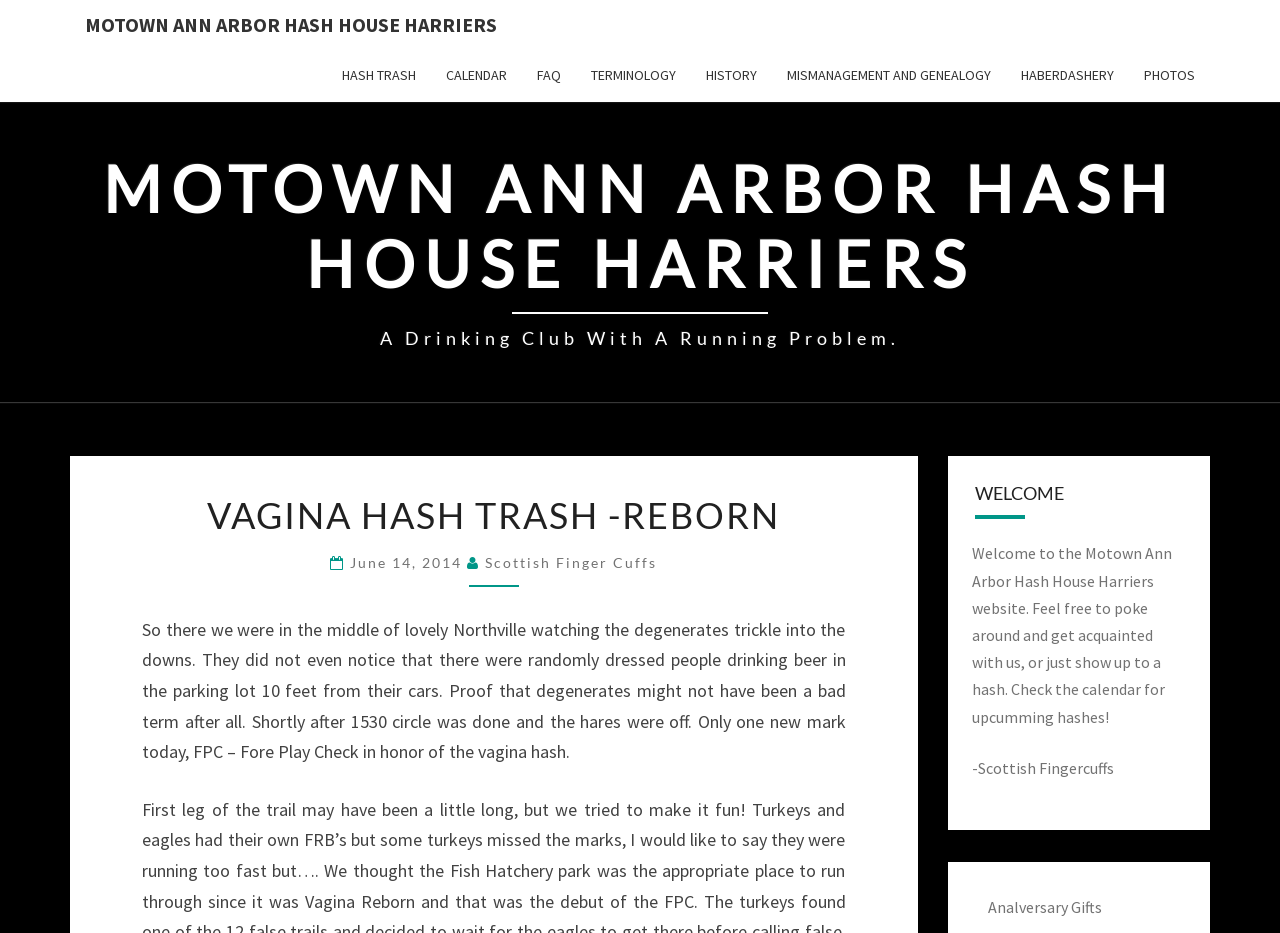Use a single word or phrase to answer the question:
What is the purpose of the calendar?

To check upcoming hashes